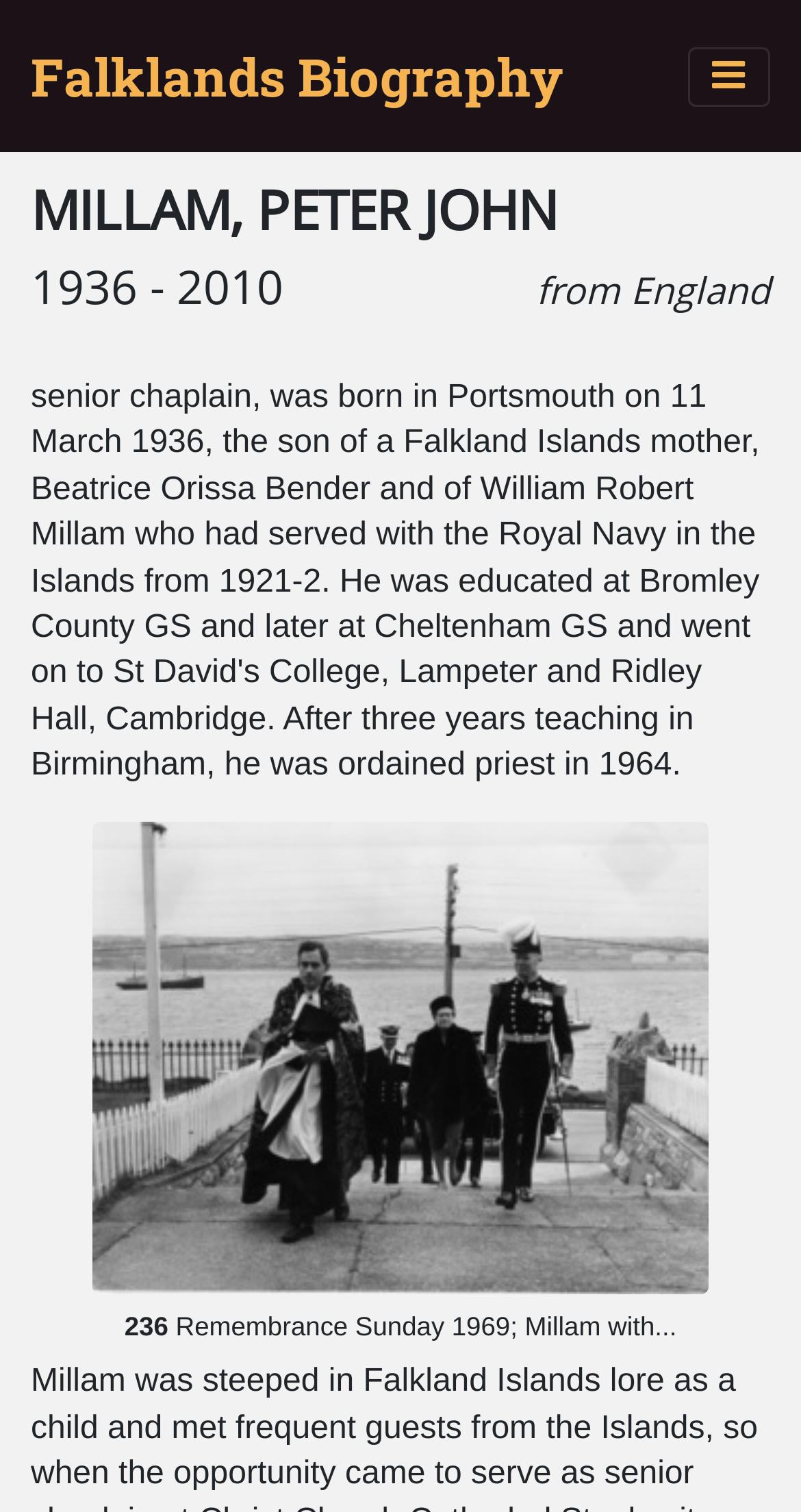Offer a meticulous caption that includes all visible features of the webpage.

The webpage is about Peter John Millam, a person from England who lived from 1936 to 2010. At the top left, there is a link to a Falklands biography. Next to it, on the top right, is a button with an icon. Below the link and button, there are two headings that provide more information about Peter John Millam. 

Below the headings, there is a large image that takes up most of the width of the page, with a link on top of it. At the bottom of the page, there is a figcaption with two lines of text. The first line shows the number "236", and the second line describes a Remembrance Sunday event in 1969, where Millam is mentioned along with others.